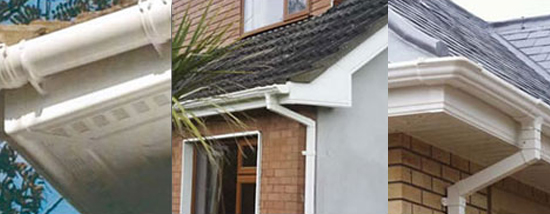What is the design characteristic of Celuplast products?
Give a one-word or short-phrase answer derived from the screenshot.

Sleek and clean